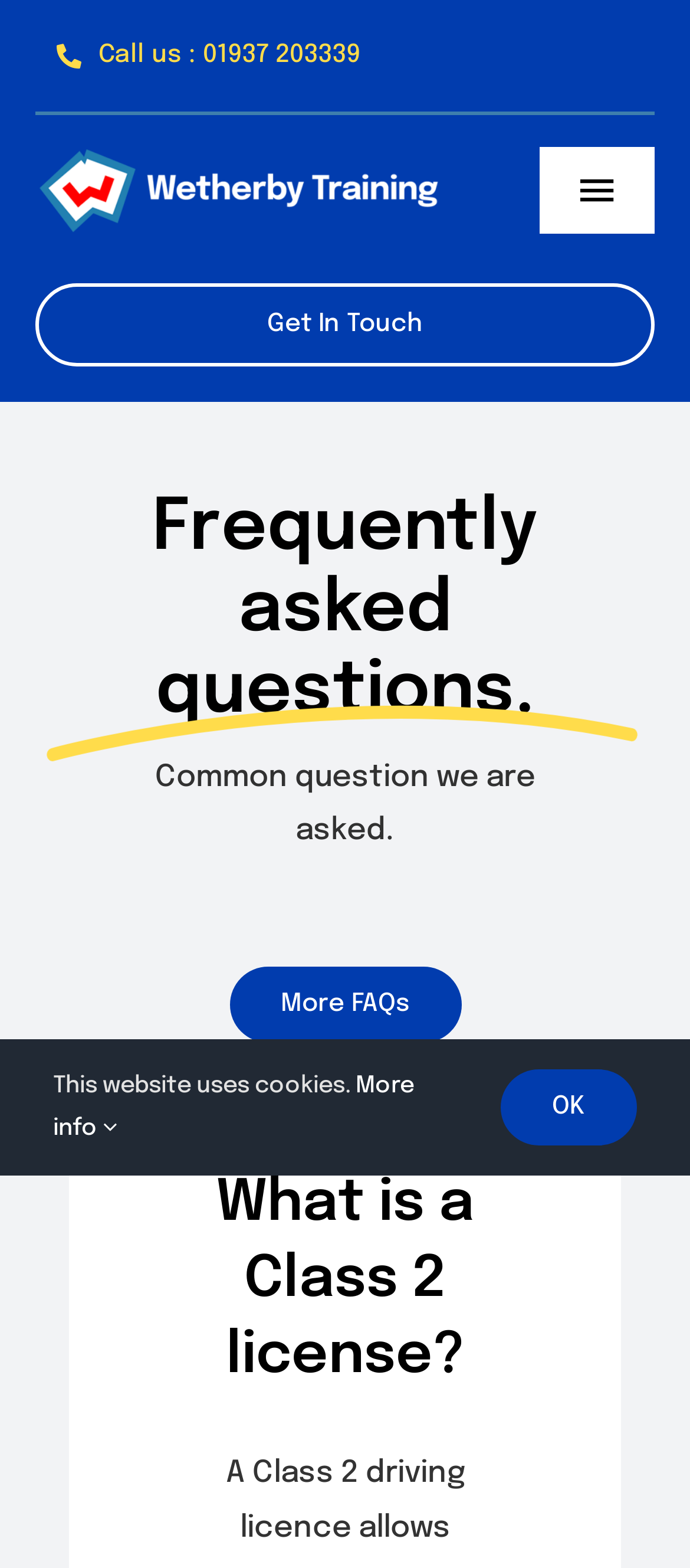Point out the bounding box coordinates of the section to click in order to follow this instruction: "Open the About submenu".

[0.797, 0.16, 1.0, 0.222]